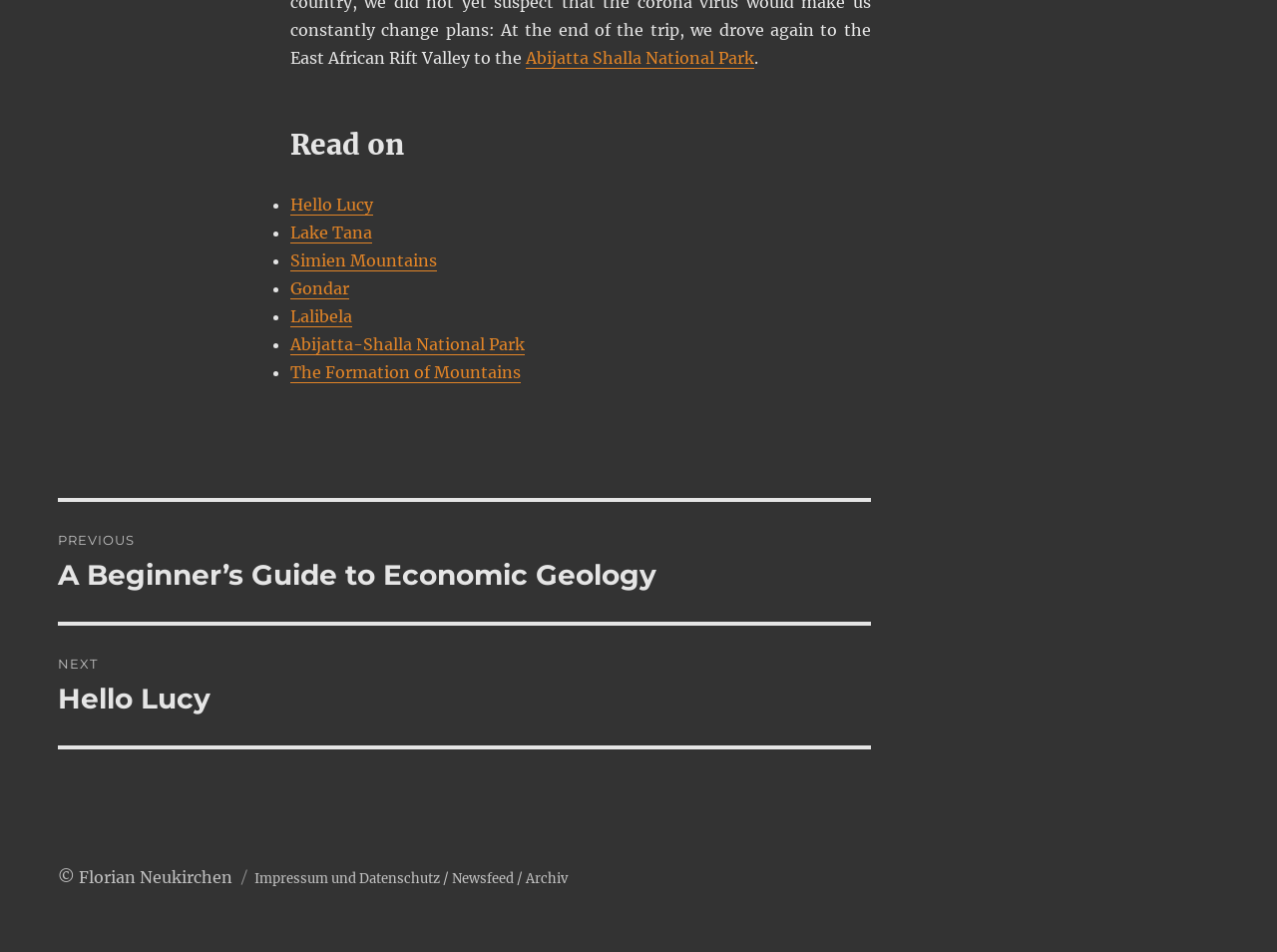Please pinpoint the bounding box coordinates for the region I should click to adhere to this instruction: "Visit Hello Lucy".

[0.227, 0.204, 0.292, 0.225]